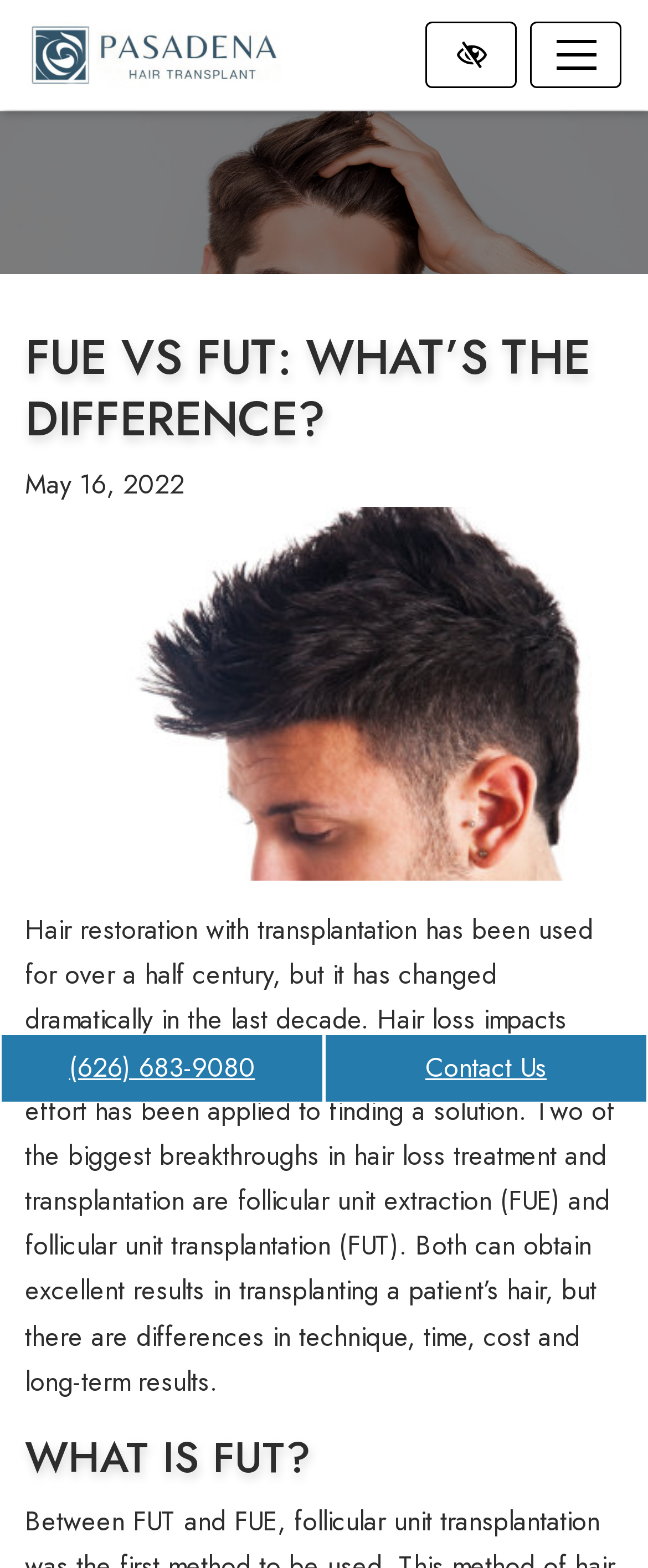What is the topic of the main image?
Using the image as a reference, give an elaborate response to the question.

I found the main image by looking at the content section of the webpage, where there is an image of a man with a new hairstyle. This image is likely related to the topic of hair restoration and transplantation.